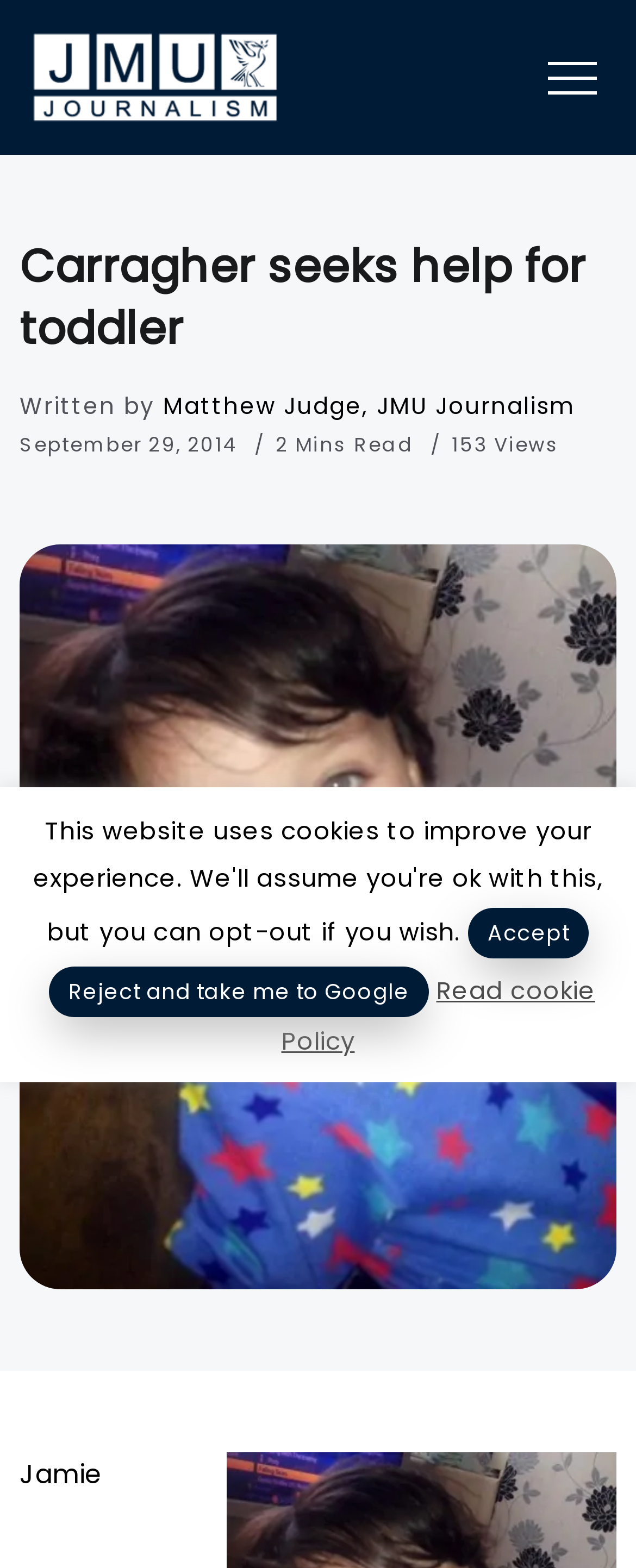What is the date of publication of the article?
Refer to the image and provide a one-word or short phrase answer.

September 29, 2014